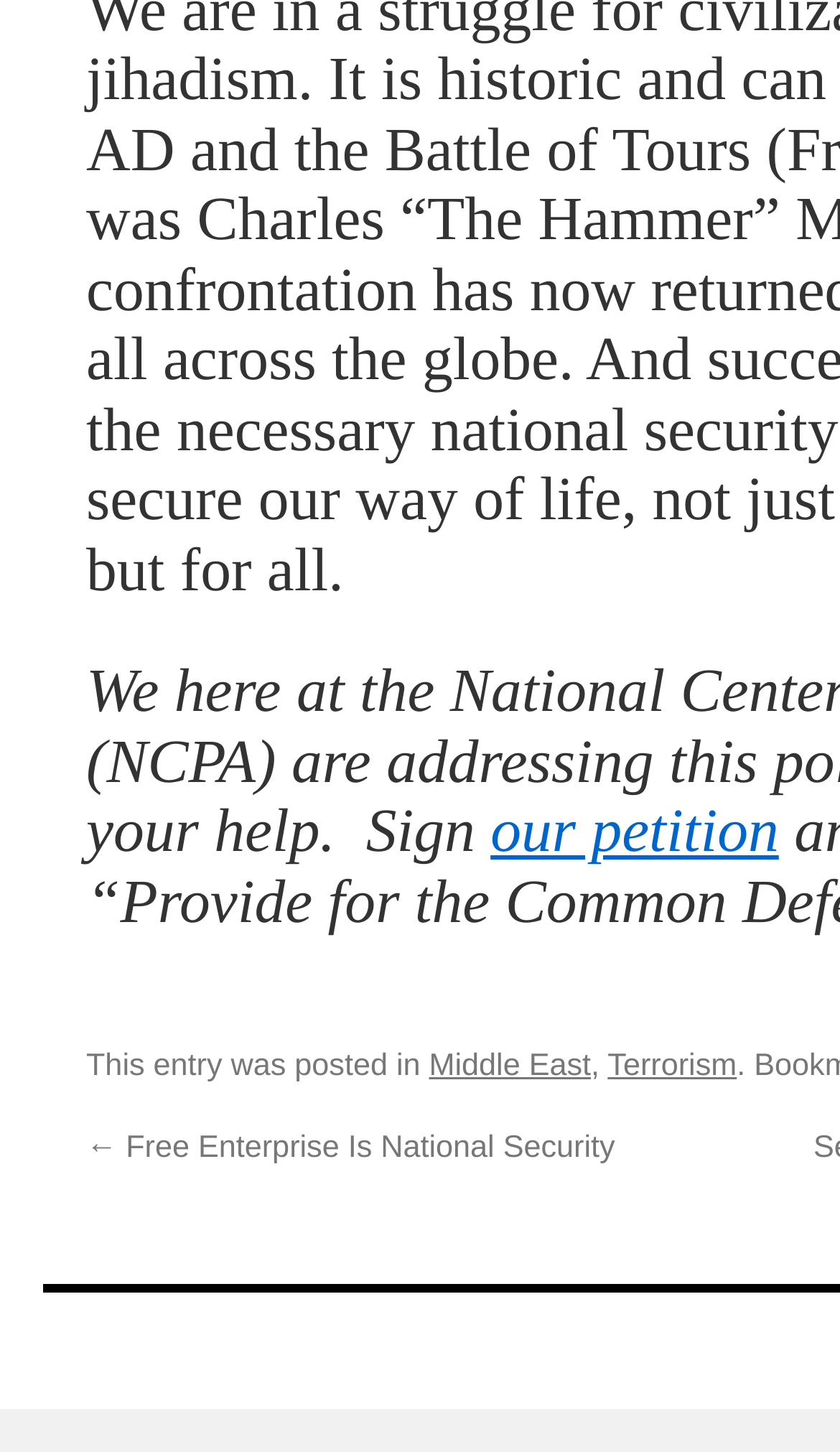Please provide the bounding box coordinate of the region that matches the element description: Terrorism. Coordinates should be in the format (top-left x, top-left y, bottom-right x, bottom-right y) and all values should be between 0 and 1.

[0.723, 0.723, 0.877, 0.747]